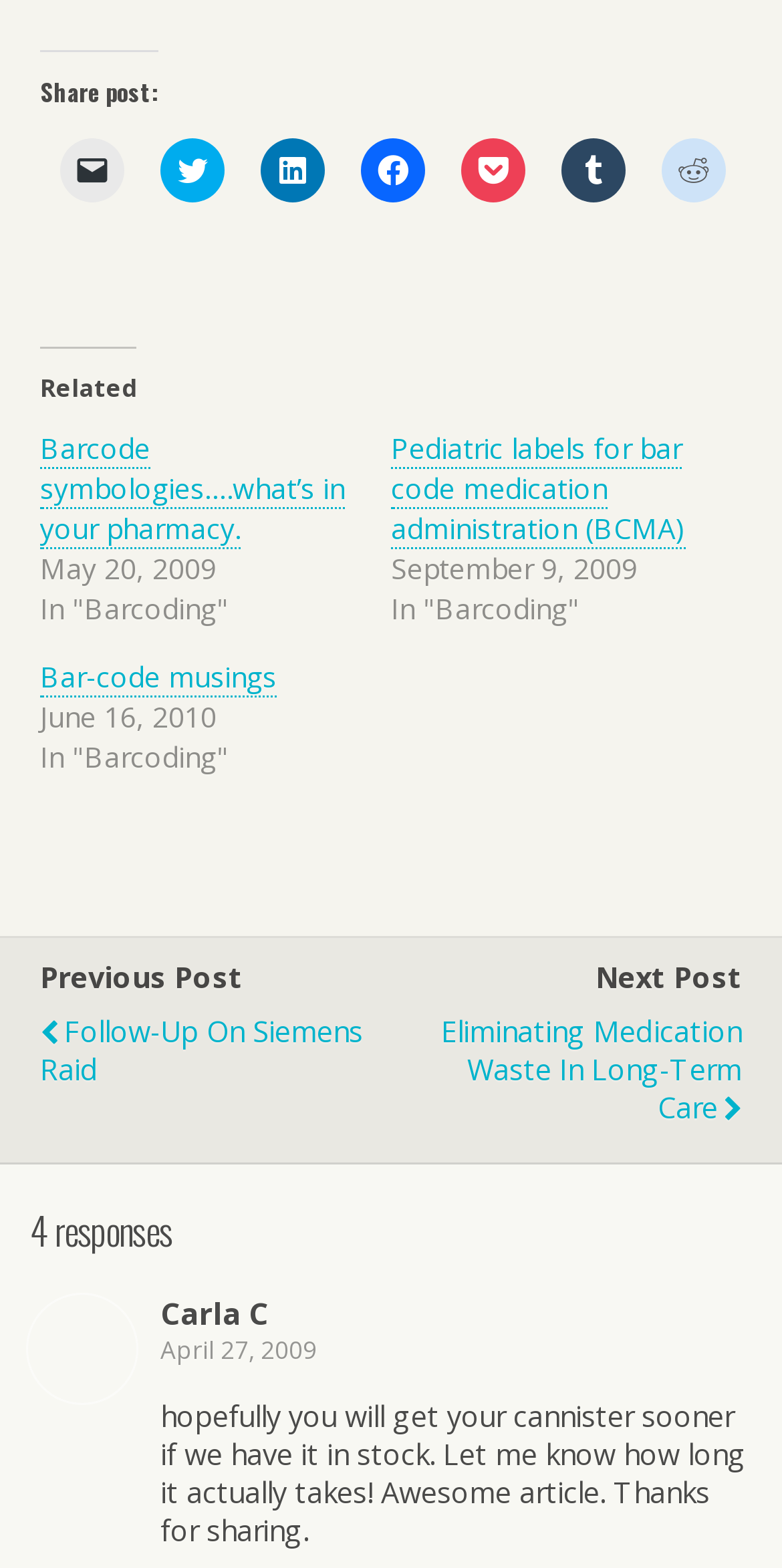Please find the bounding box for the UI element described by: "Barcode symbologies….what’s in your pharmacy.".

[0.051, 0.273, 0.441, 0.35]